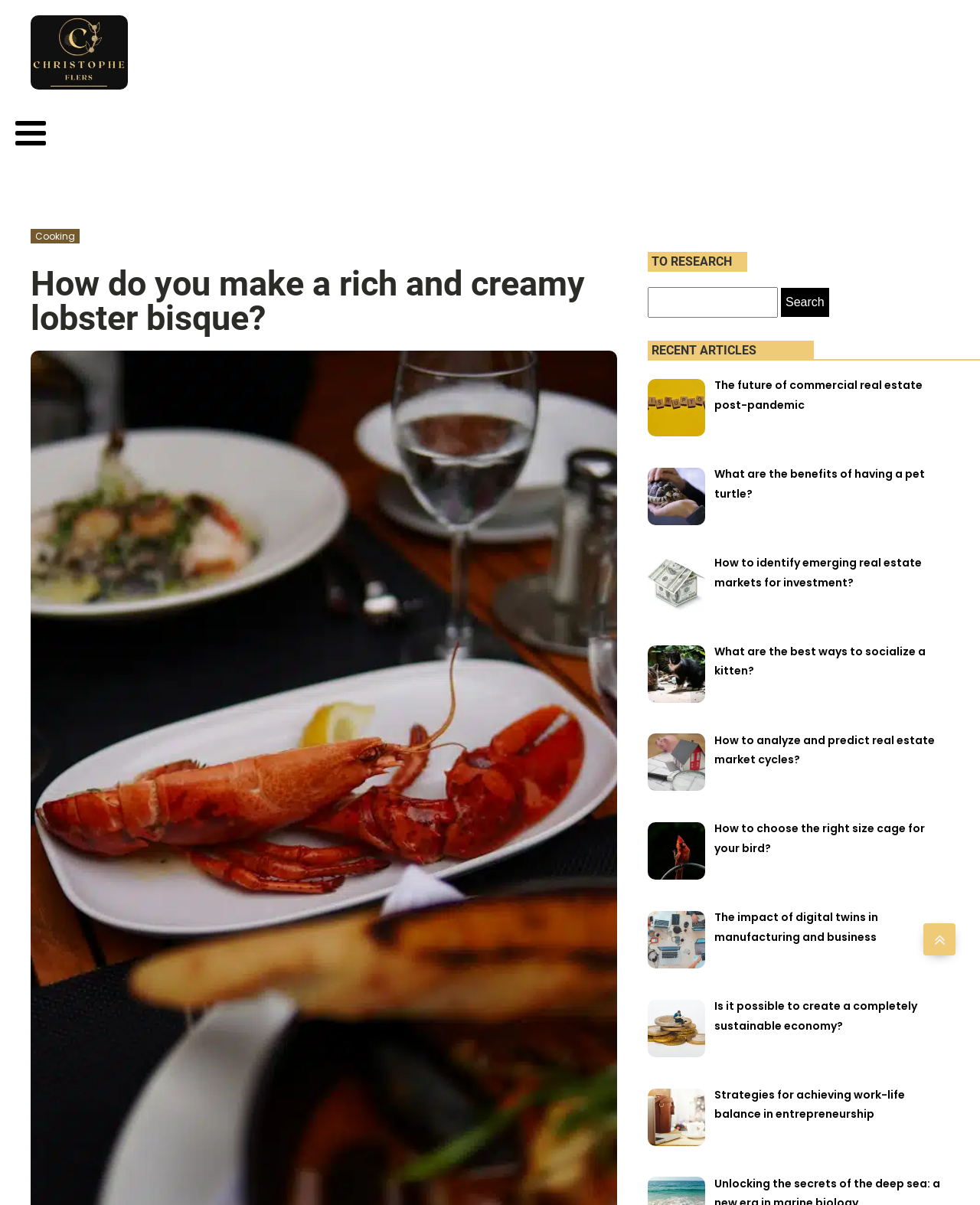Provide a thorough description of the webpage's content and layout.

This webpage is about cooking, specifically focusing on making a rich and creamy lobster bisque. At the top left, there is a link to an unknown destination. Below it, there is a heading that repeats the title of the webpage, "How do you make a rich and creamy lobster bisque?".

On the right side of the page, there is a search bar with a label "Search for:" and a button to initiate the search. Above the search bar, there is a heading "TO RESEARCH". 

Further down on the right side, there is a section titled "RECENT ARTICLES" that lists 9 links to various articles on different topics, including real estate, pets, and entrepreneurship. These links are arranged vertically, with the first article being "The future of commercial real estate post-pandemic" and the last one being "Strategies for achieving work-life balance in entrepreneurship".

At the bottom right corner, there is another link with an upward arrow icon, which may be used to navigate to the top of the page.